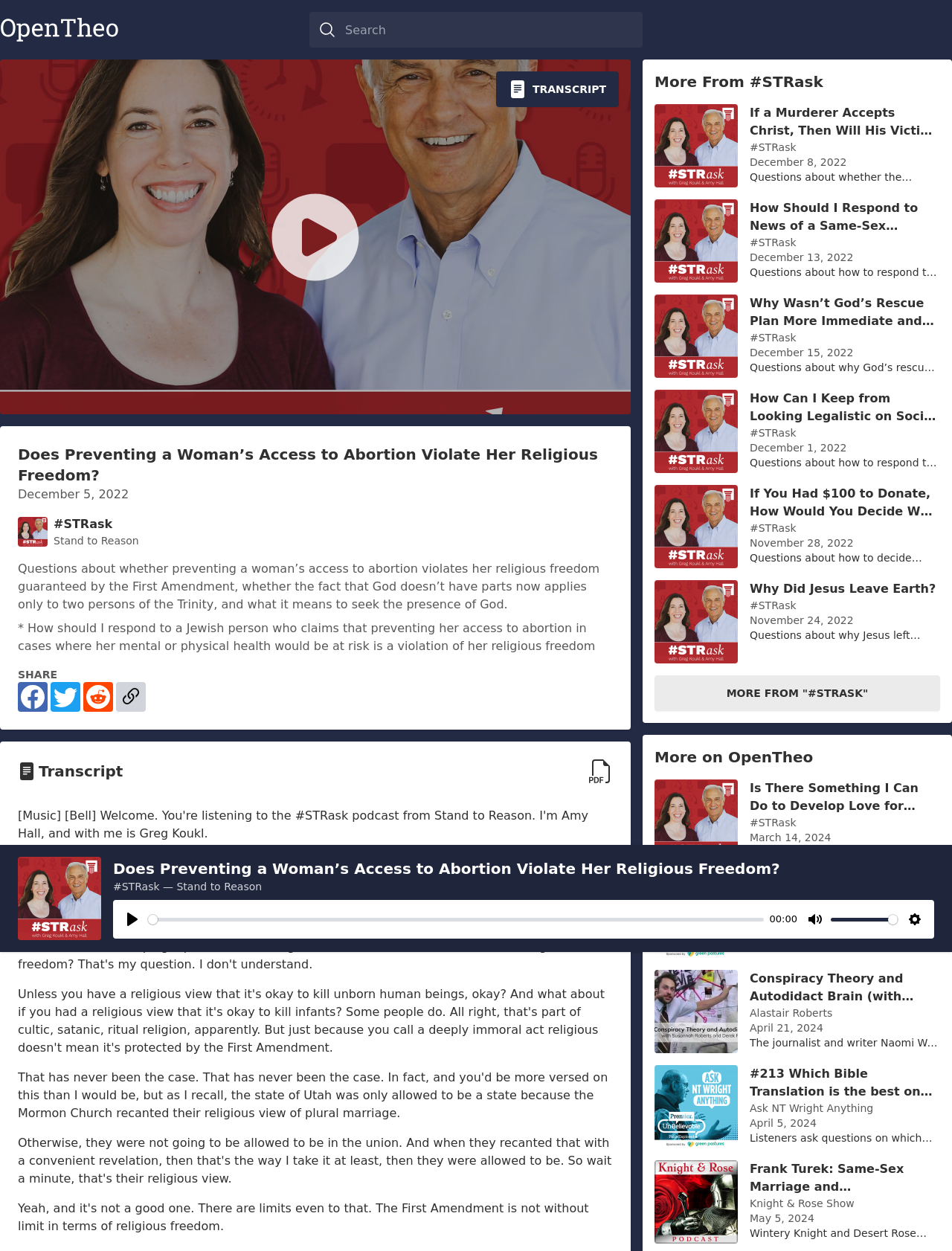Identify the bounding box coordinates of the region I need to click to complete this instruction: "Play the video".

[0.127, 0.725, 0.152, 0.744]